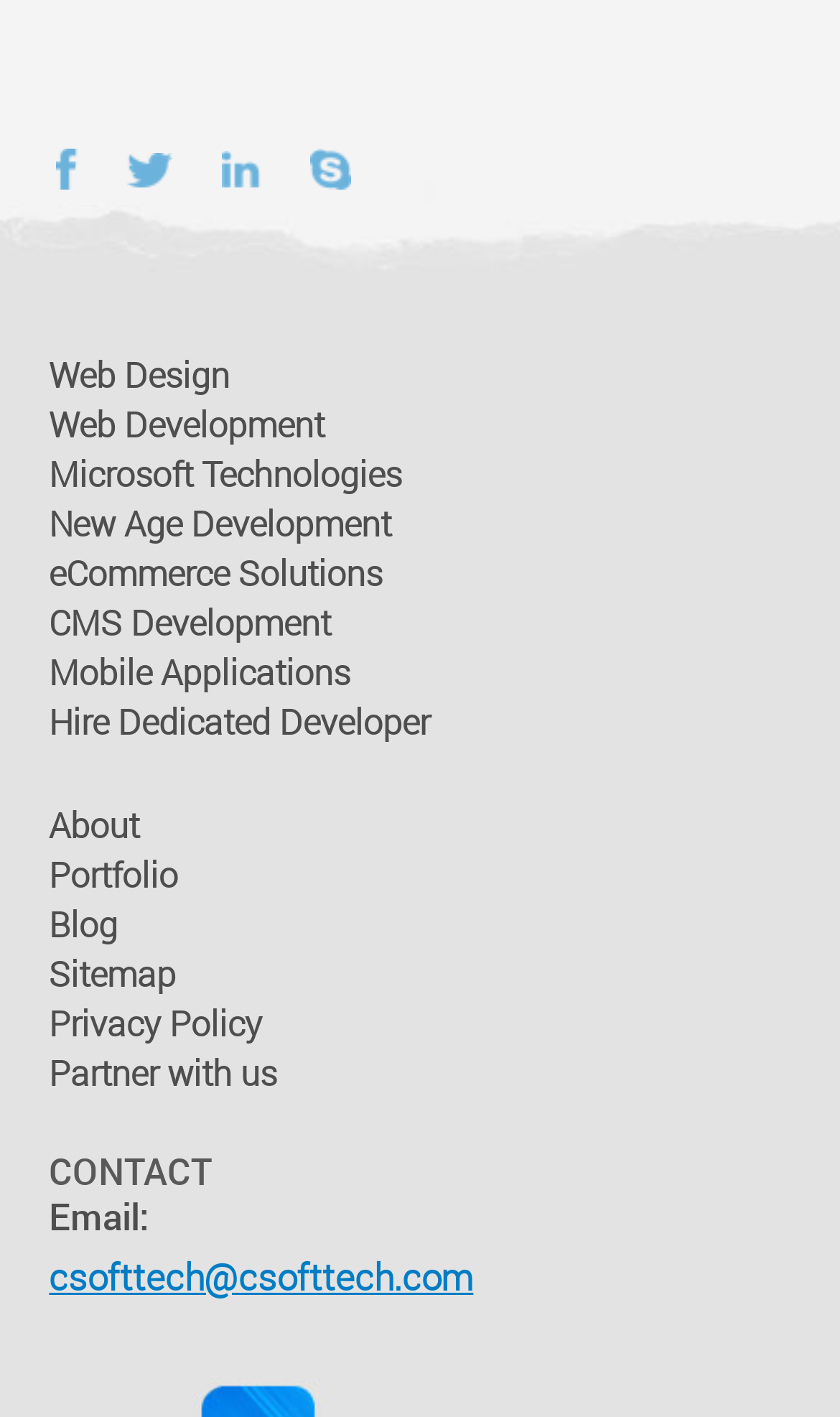Analyze the image and deliver a detailed answer to the question: What is the first link in the main navigation menu?

I looked at the main navigation menu and found the first link to be 'Web Design', which is located at the top of the menu.